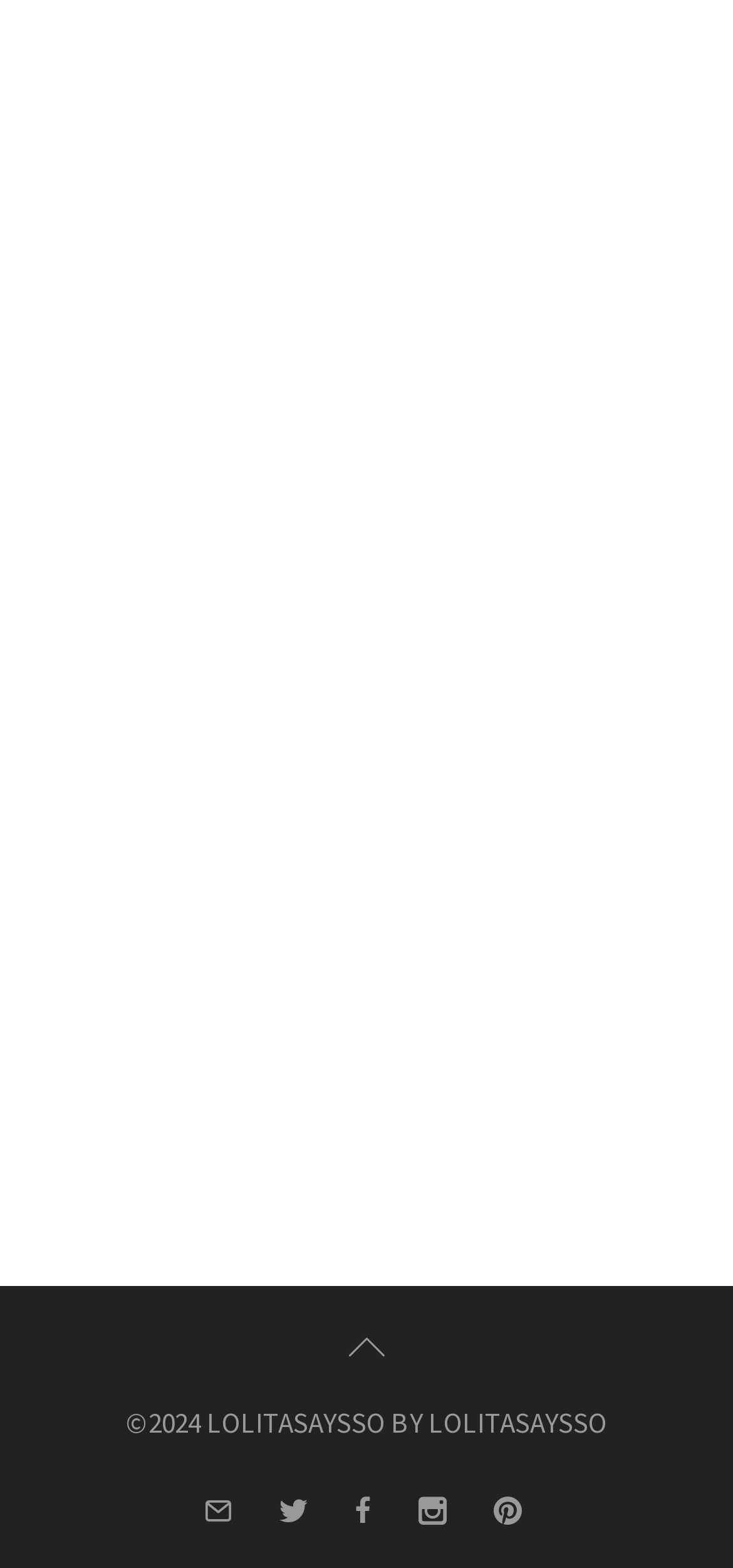Please identify the bounding box coordinates of the element's region that I should click in order to complete the following instruction: "click hotels". The bounding box coordinates consist of four float numbers between 0 and 1, i.e., [left, top, right, bottom].

[0.449, 0.026, 0.551, 0.049]